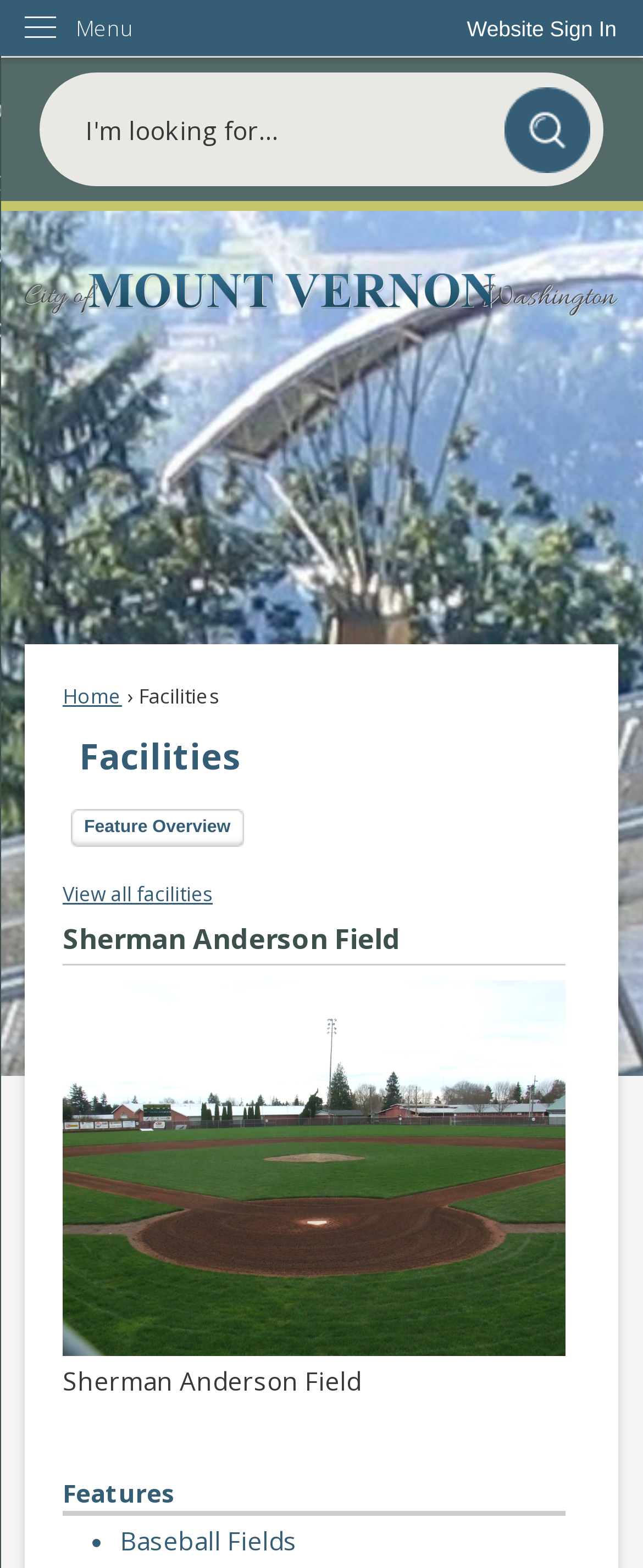Identify the bounding box coordinates for the UI element described by the following text: "Menu". Provide the coordinates as four float numbers between 0 and 1, in the format [left, top, right, bottom].

[0.0, 0.0, 0.241, 0.036]